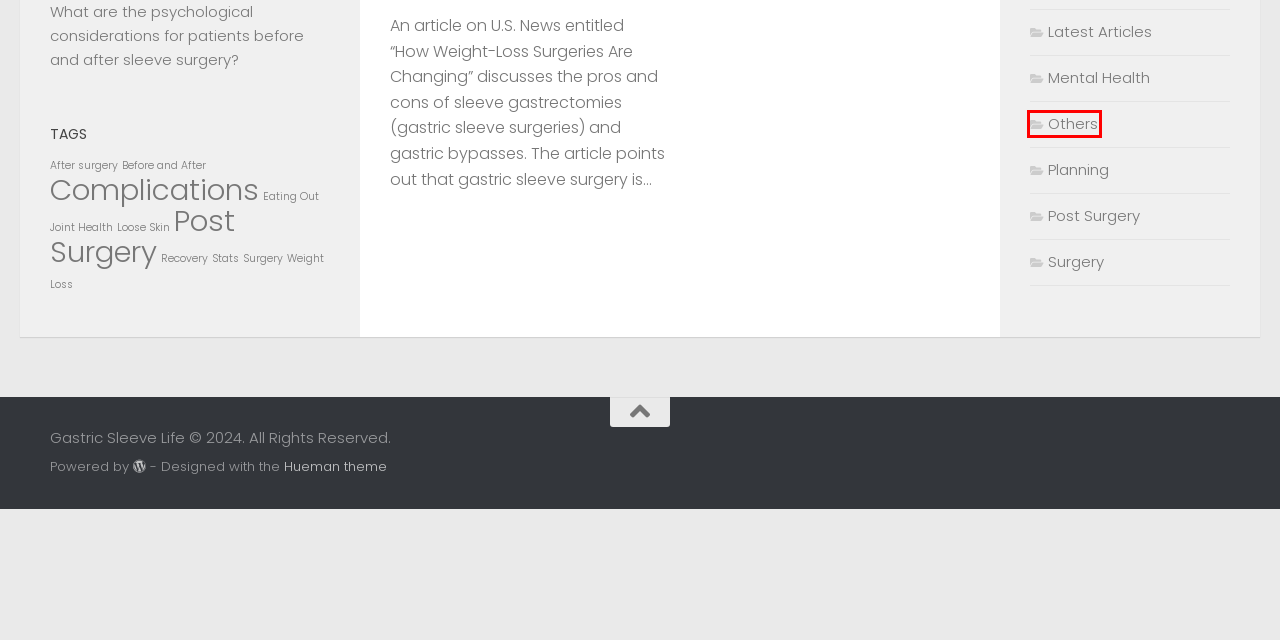Evaluate the webpage screenshot and identify the element within the red bounding box. Select the webpage description that best fits the new webpage after clicking the highlighted element. Here are the candidates:
A. Weight Loss Archives - Gastric Sleeve Life
B. Others Archives - Gastric Sleeve Life
C. Mental Health Archives - Gastric Sleeve Life
D. After surgery Archives - Gastric Sleeve Life
E. Complications Archives - Gastric Sleeve Life
F. Hueman WordPress Theme | Press Customizr
G. Latest Articles Archives - Gastric Sleeve Life
H. Recovery Archives - Gastric Sleeve Life

B